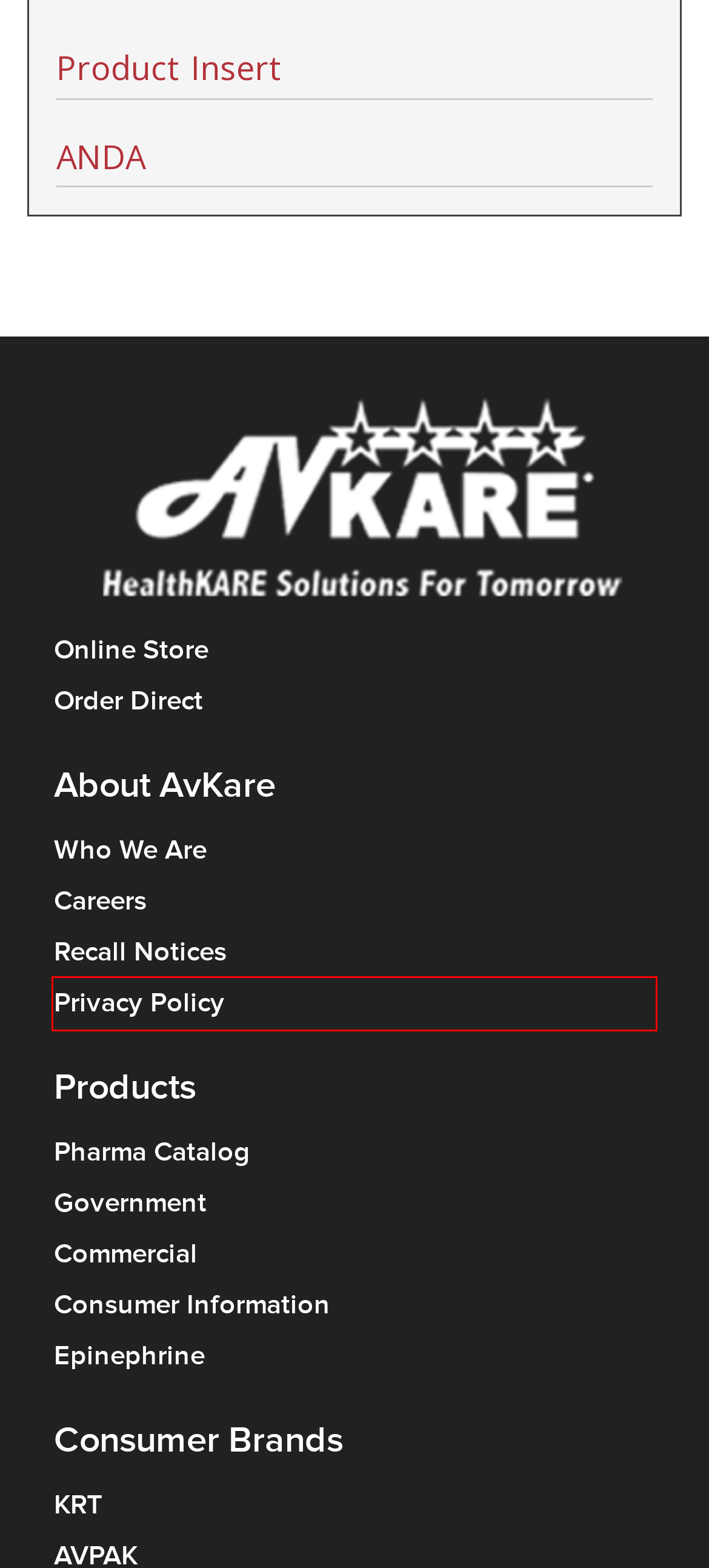You have been given a screenshot of a webpage with a red bounding box around a UI element. Select the most appropriate webpage description for the new webpage that appears after clicking the element within the red bounding box. The choices are:
A. Pharma Catalog - AvKARE, LLC.
B. Commercial - AvKARE, LLC.
C. Privacy Policy - AvKARE, LLC.
D. Consumer Information - AvKARE, LLC.
E. Who We Are - AvKARE, LLC.
F. Recall Notices - AvKARE, LLC.
G. Careers - AvKARE, LLC.
H. Government - AvKARE, LLC.

C